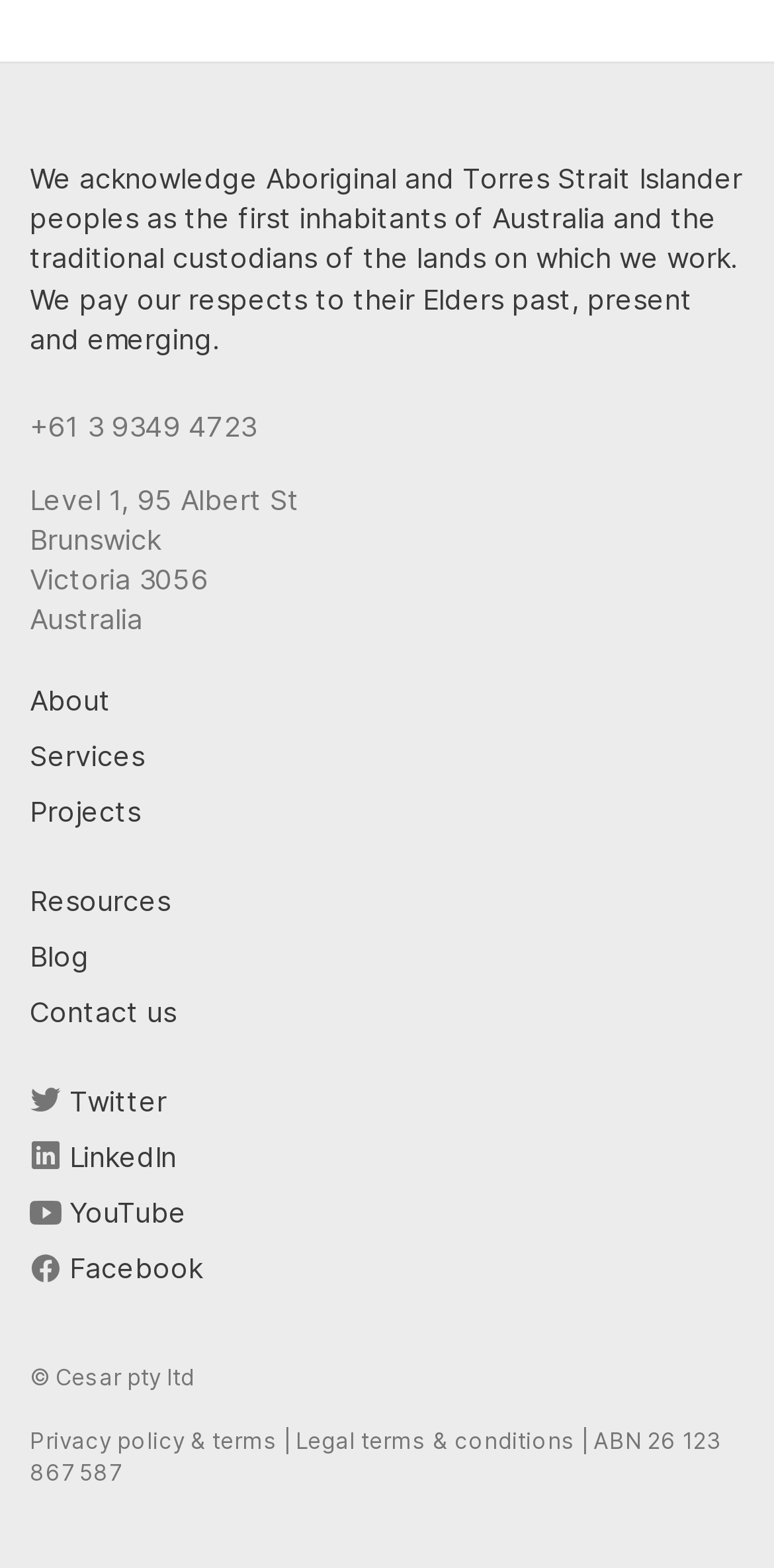Specify the bounding box coordinates of the area to click in order to follow the given instruction: "Click on About."

[0.038, 0.429, 0.962, 0.465]